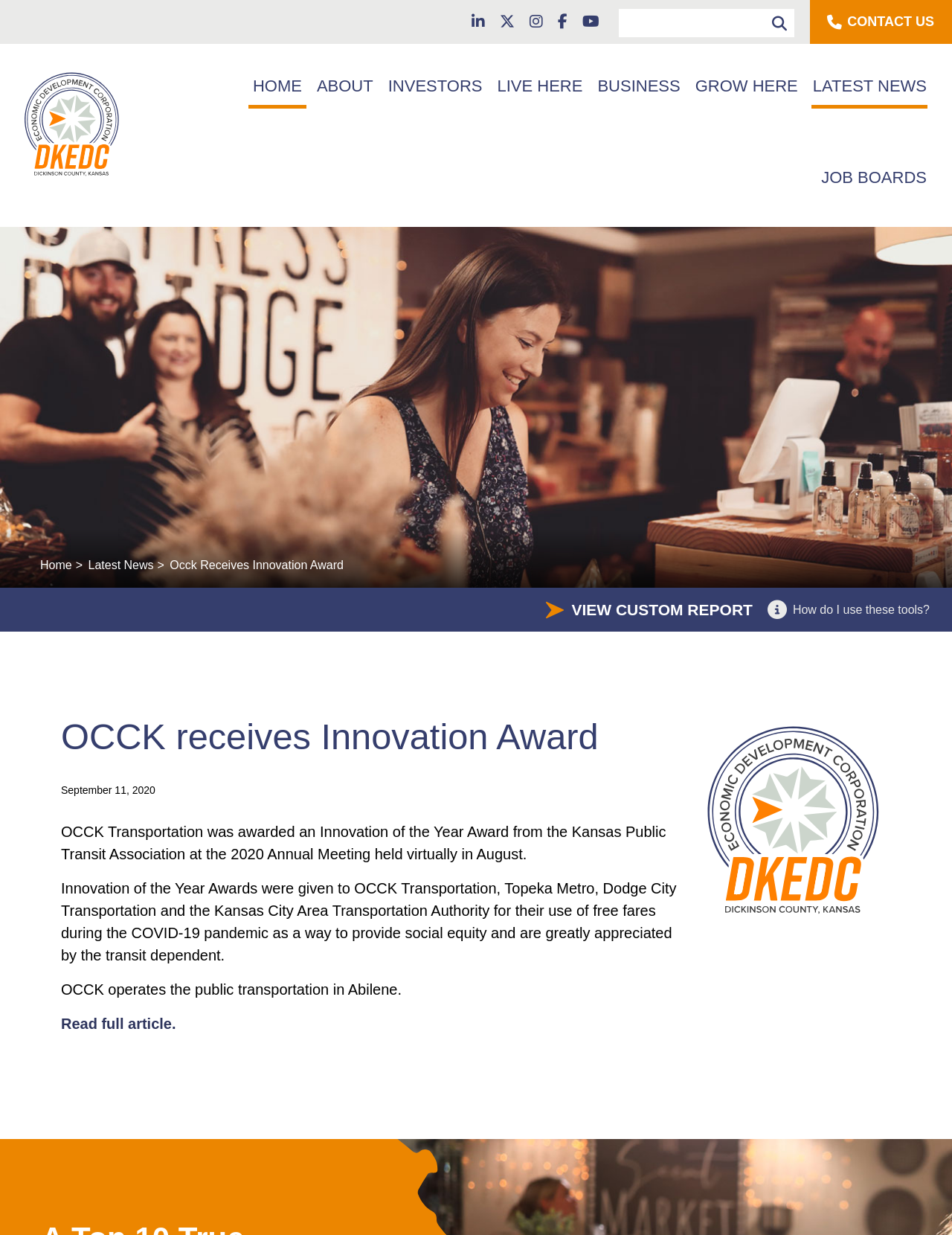Using the given element description, provide the bounding box coordinates (top-left x, top-left y, bottom-right x, bottom-right y) for the corresponding UI element in the screenshot: Occk Receives Innovation Award

[0.178, 0.452, 0.361, 0.463]